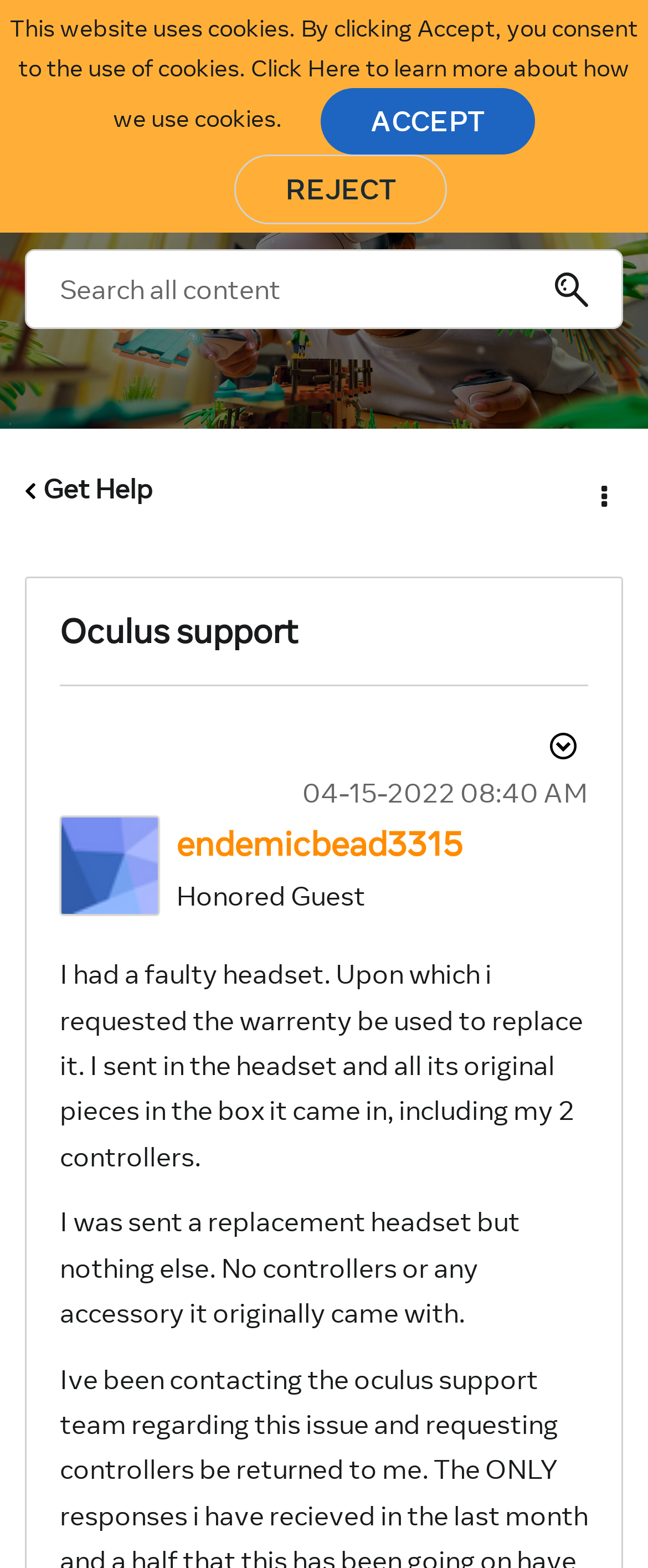Describe every aspect of the webpage comprehensively.

The webpage appears to be a forum post on the Meta Community Forums, specifically the Oculus support section. At the top of the page, there is a notification about the website using cookies, with a link to learn more and buttons to accept or reject the use of cookies.

Below the notification, there is a navigation menu with a "Get Help" link and an "Options" button. The main content of the page is a forum post with a heading "Oculus support" and an image of the user's profile picture. The user's name, "endemicbead3315", is displayed below the image, along with their title "Honored Guest".

The forum post itself is divided into two paragraphs. The first paragraph describes the user's experience with a faulty headset and their request to use the warranty to replace it. The second paragraph explains that the user received a replacement headset but not the controllers or other accessories that originally came with it.

On the right side of the page, there is a search bar with a "Browse" button and a "Search" button. There are also several alerts and a navigation menu with breadcrumbs.